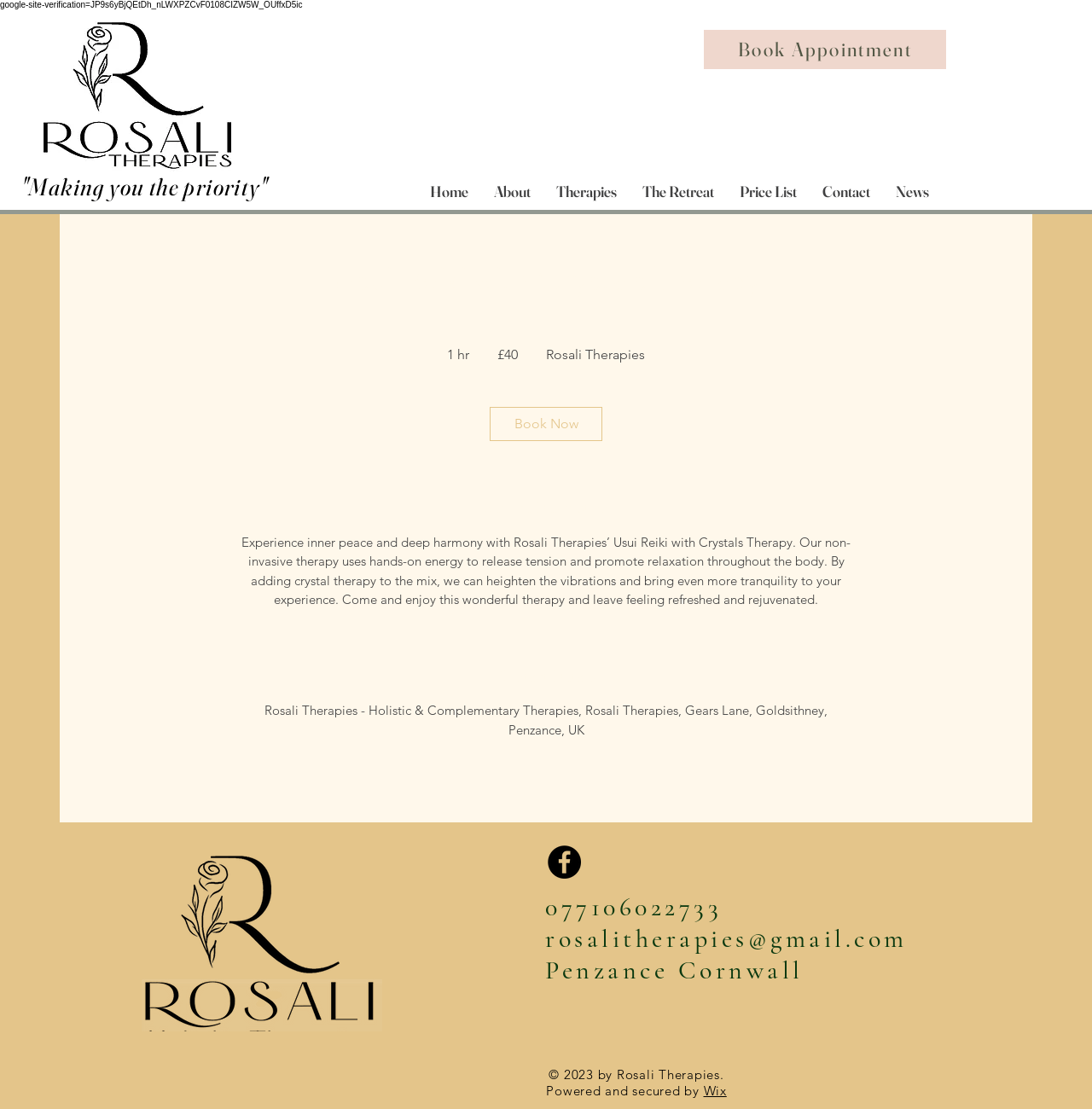Find the bounding box coordinates for the area that should be clicked to accomplish the instruction: "Visit Rosali Therapies' Facebook page".

[0.502, 0.763, 0.532, 0.793]